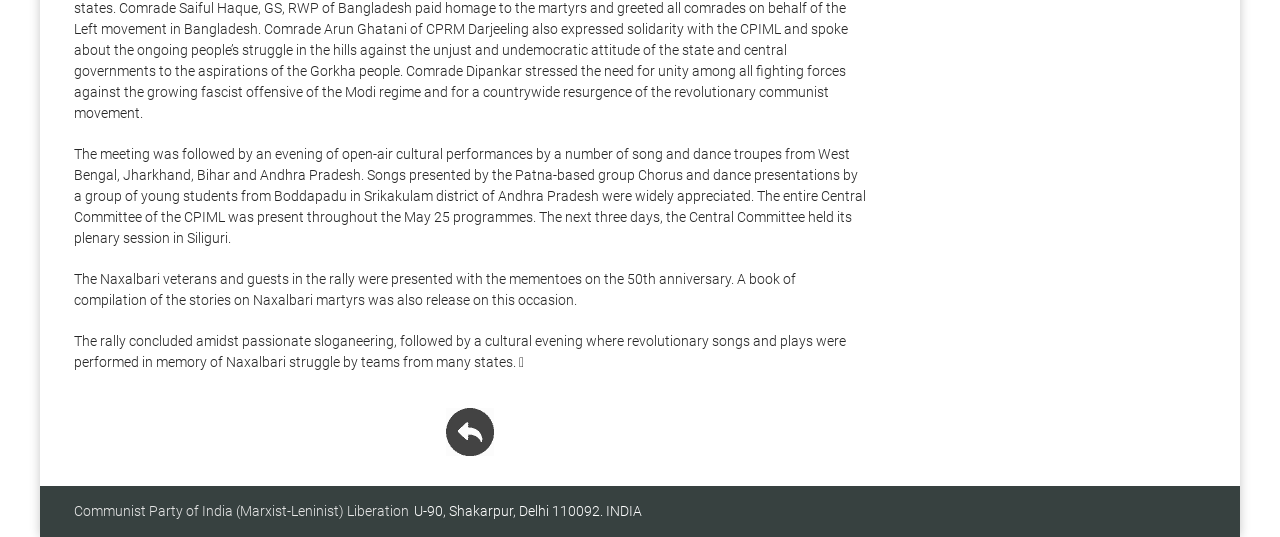Where is the Communist Party of India located?
Please craft a detailed and exhaustive response to the question.

The answer can be found in the StaticText element with the text 'U-90, Shakarpur, Delhi 110092. INDIA', which indicates the location of the Communist Party of India (Marxist-Leninist) Liberation.